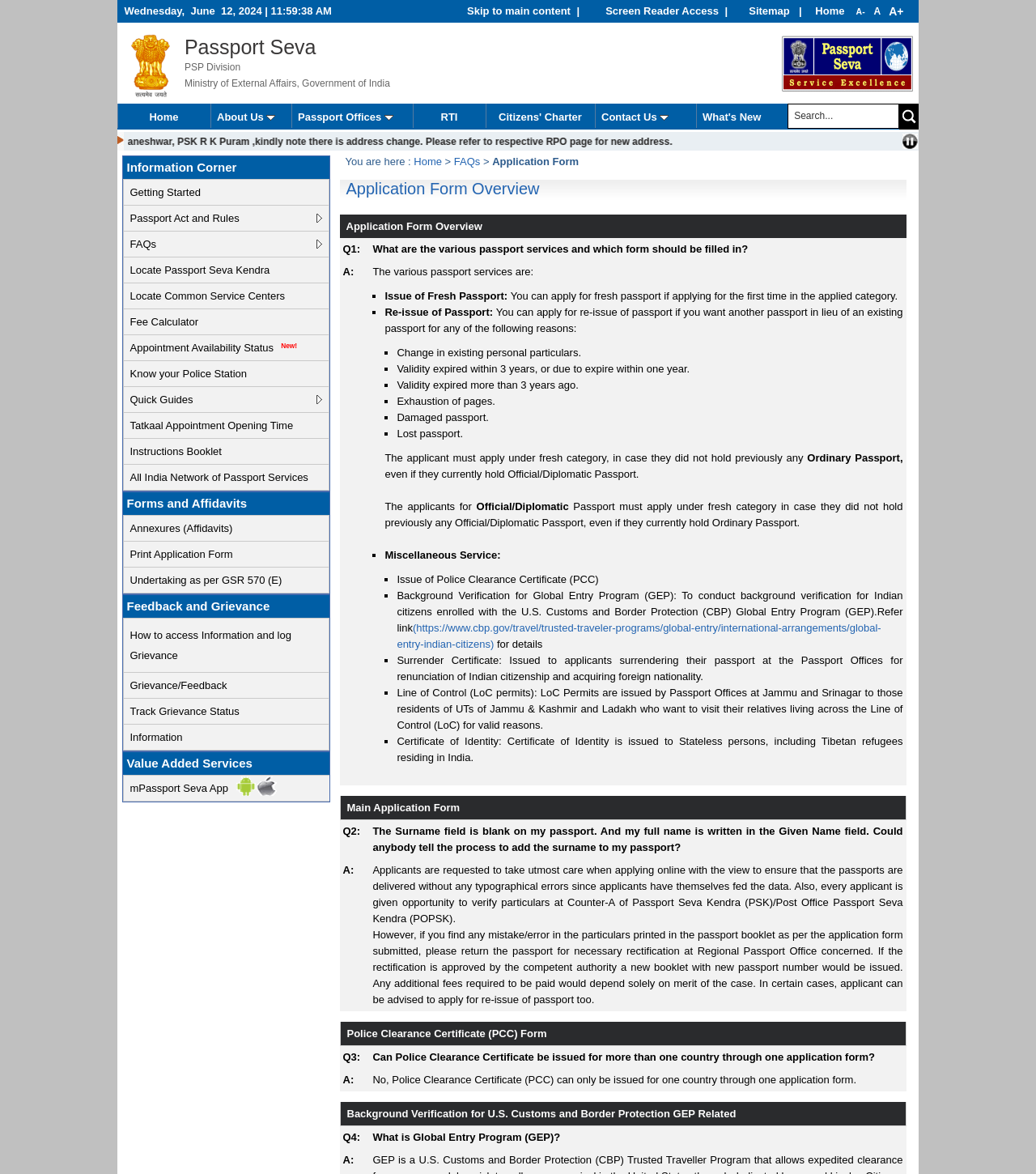Please indicate the bounding box coordinates of the element's region to be clicked to achieve the instruction: "Read the citizen's charter". Provide the coordinates as four float numbers between 0 and 1, i.e., [left, top, right, bottom].

[0.469, 0.088, 0.574, 0.109]